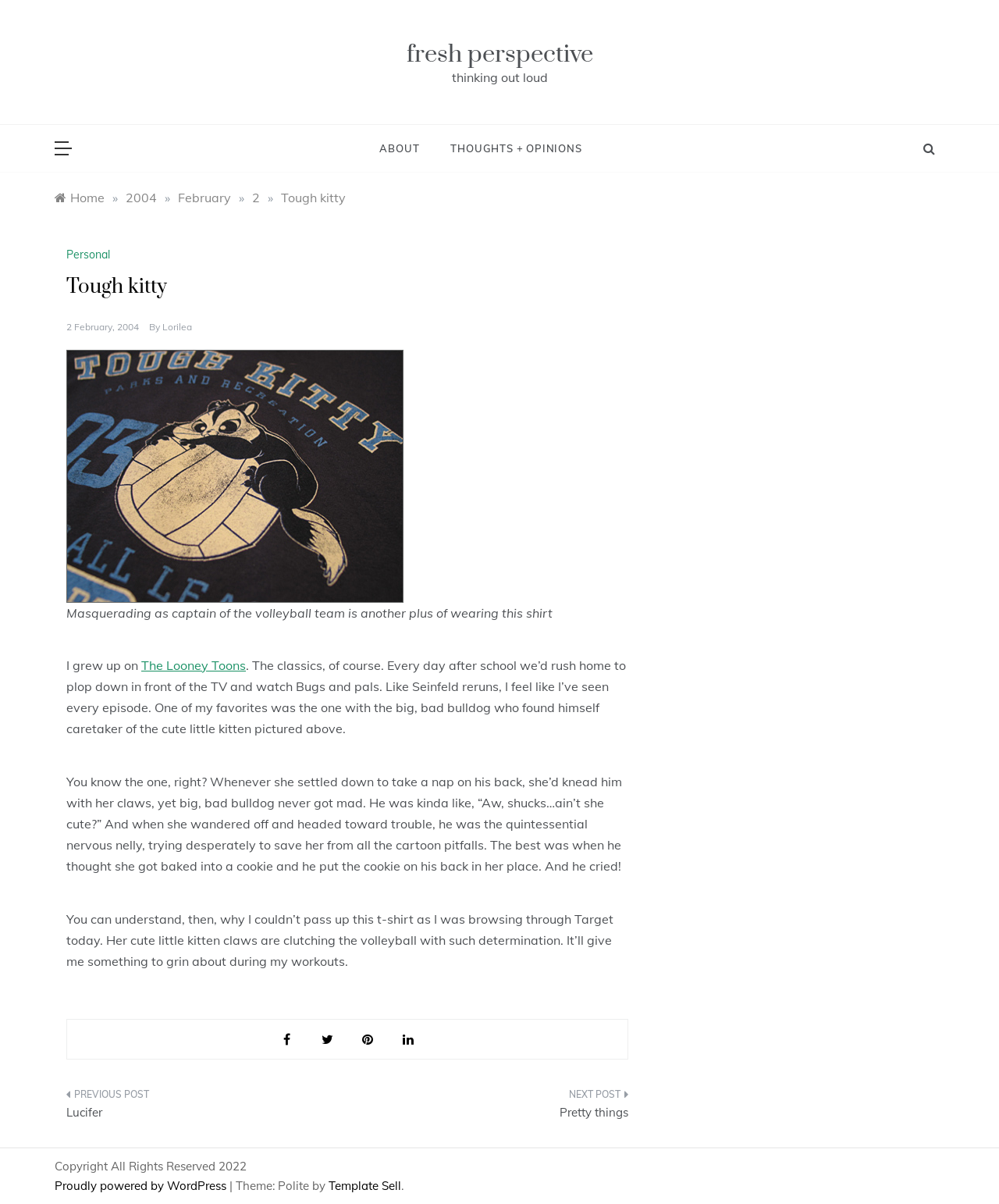Analyze the image and provide a detailed answer to the question: What is the name of the author of this blog post?

The author's name is mentioned in the blog post as 'By Lorilea' which is located below the title 'Tough kitty' and the date '2 February, 2004'.